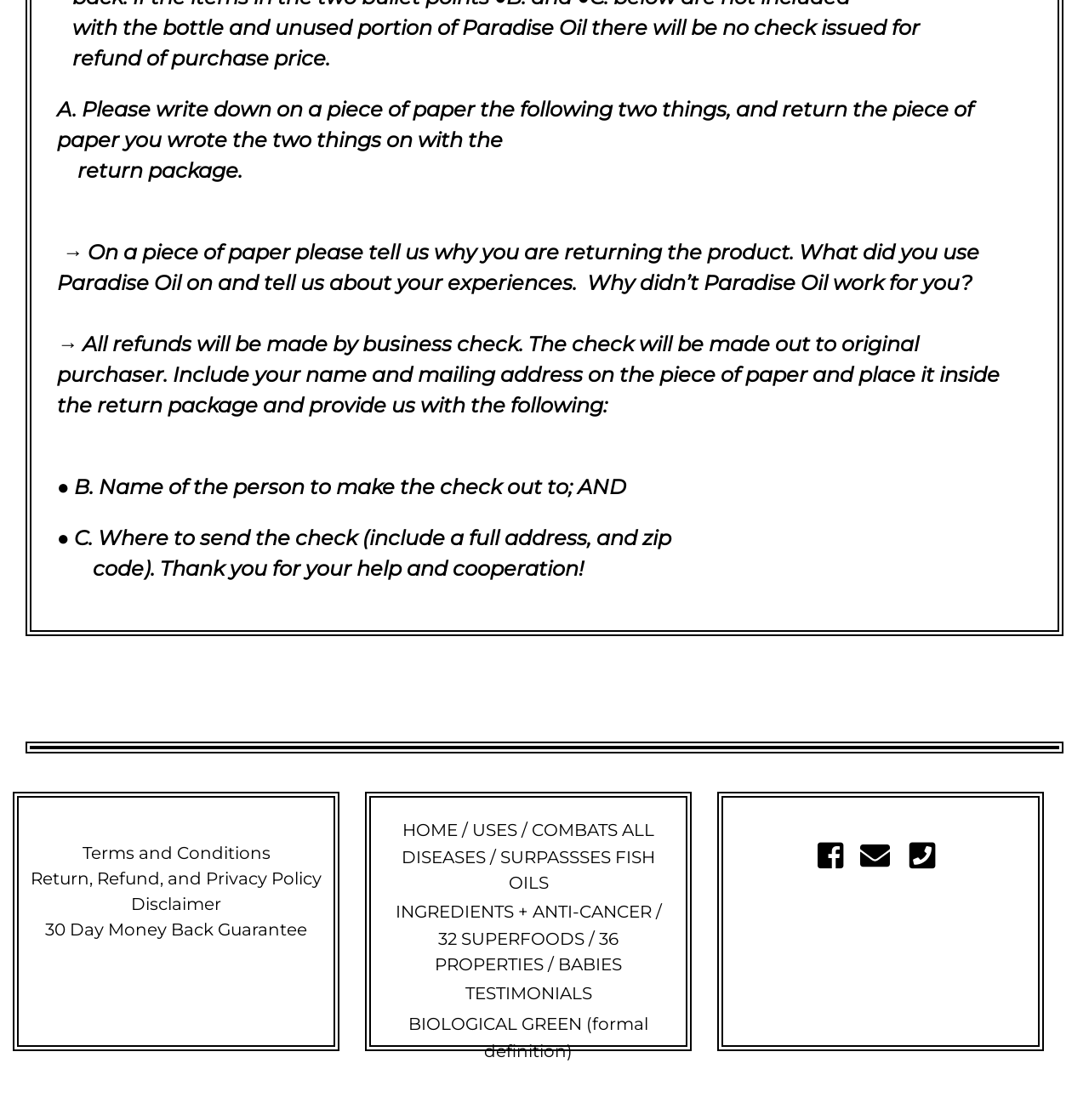Consider the image and give a detailed and elaborate answer to the question: 
How will refunds be made?

The webpage states that all refunds will be made by business check, and the check will be made out to the original purchaser. This information is provided in the refund policy section of the webpage.